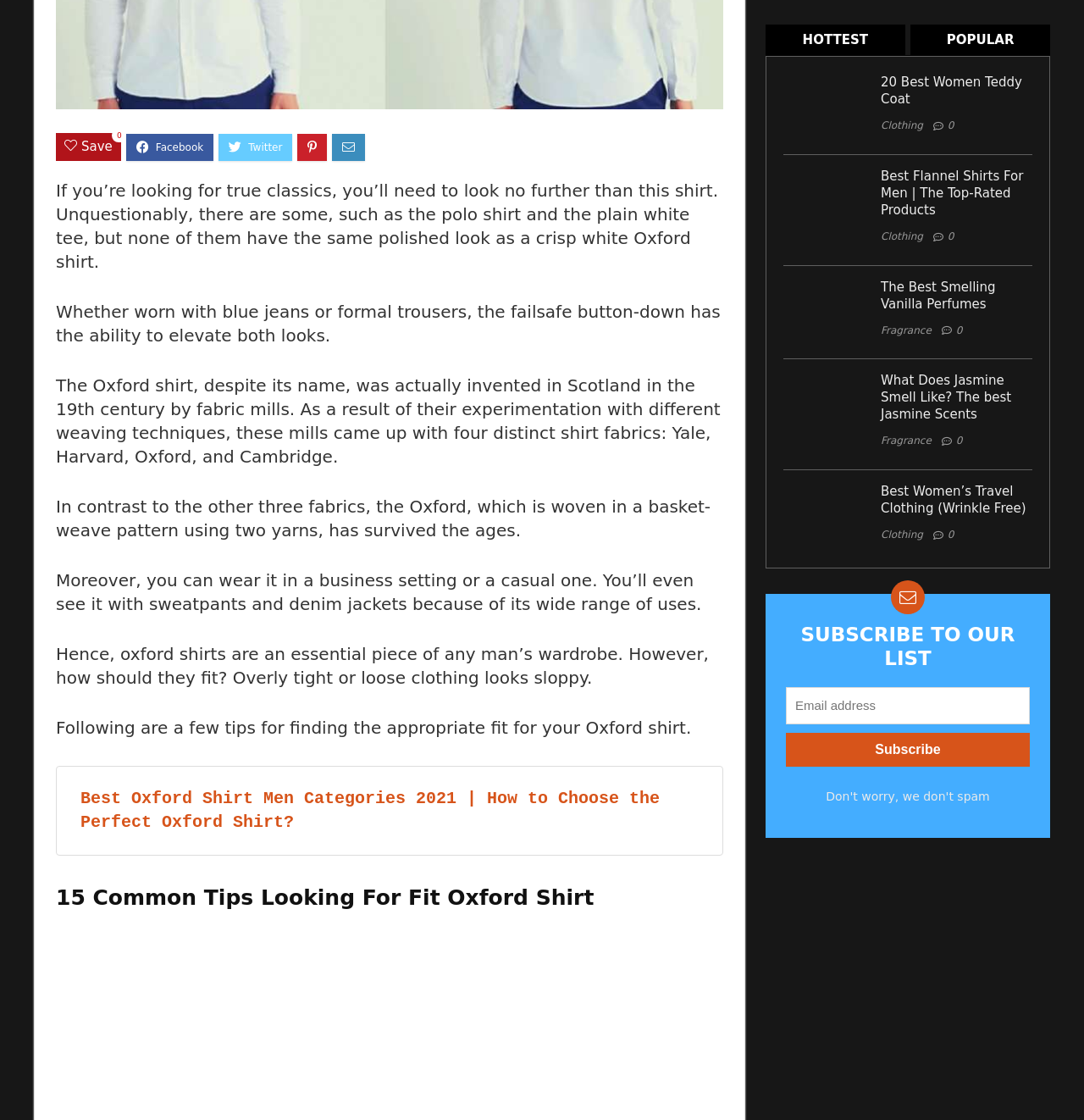Provide the bounding box coordinates of the HTML element described as: "20 Best Women Teddy Coat". The bounding box coordinates should be four float numbers between 0 and 1, i.e., [left, top, right, bottom].

[0.812, 0.067, 0.943, 0.095]